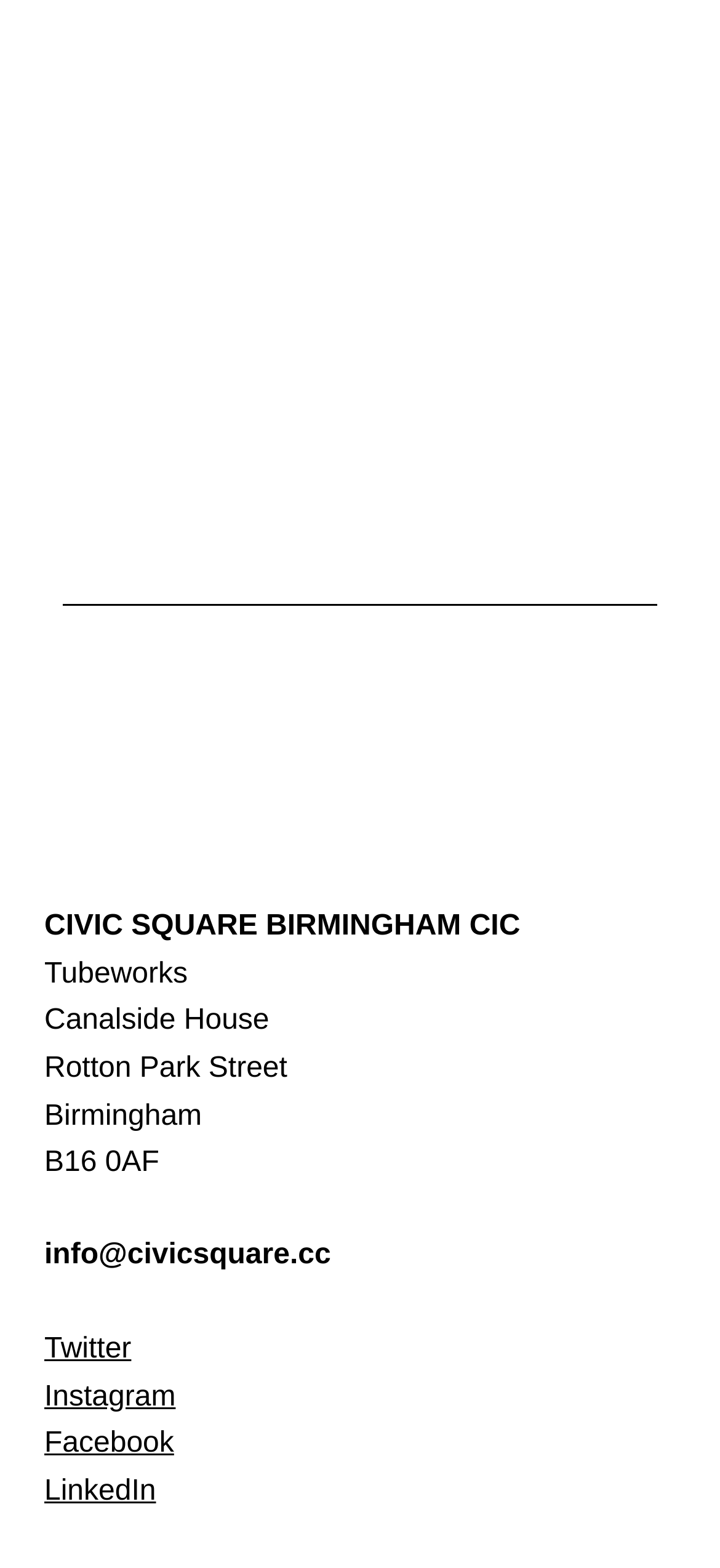What is the name of the organization?
Using the visual information, reply with a single word or short phrase.

CIVIC SQUARE BIRMINGHAM CIC